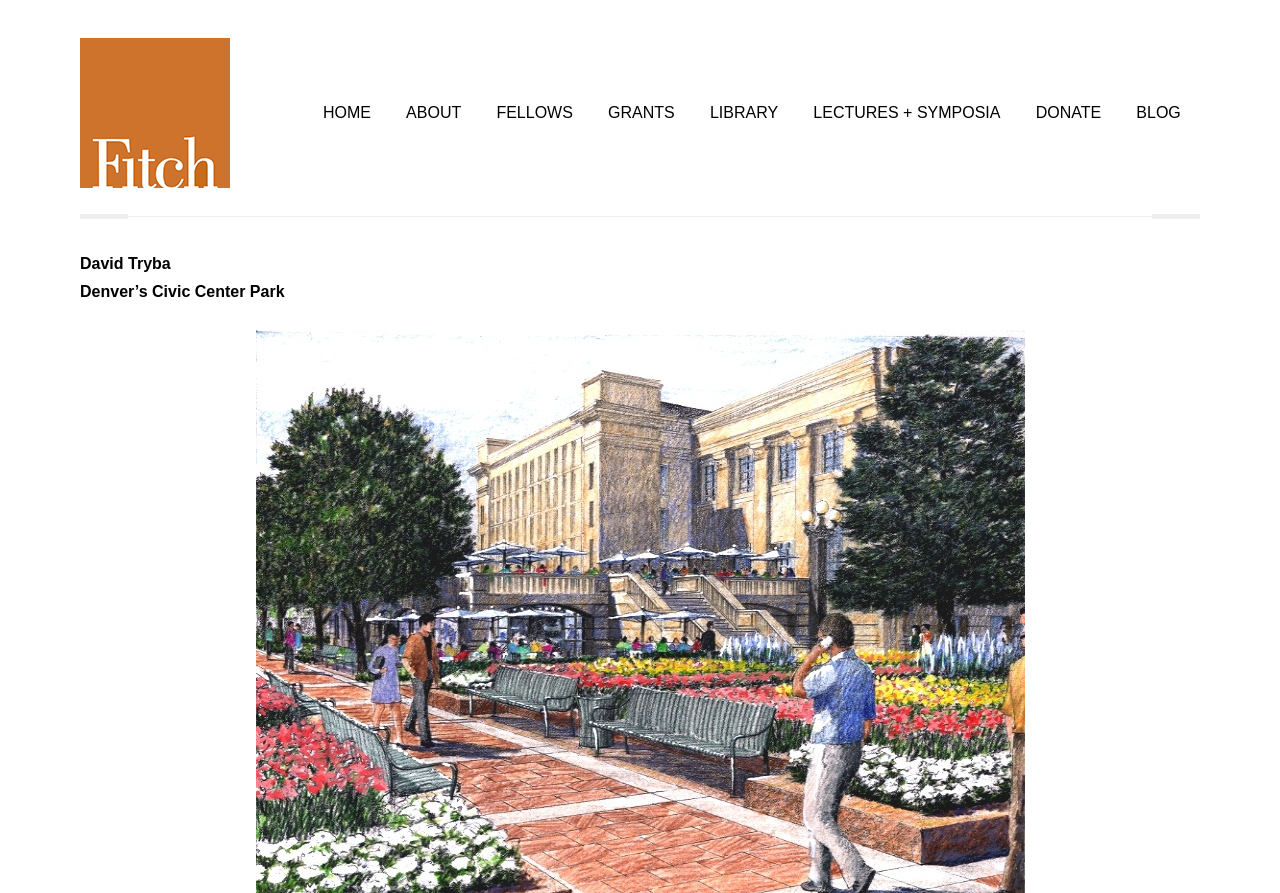Determine the bounding box coordinates for the clickable element required to fulfill the instruction: "learn about the organization". Provide the coordinates as four float numbers between 0 and 1, i.e., [left, top, right, bottom].

[0.317, 0.116, 0.36, 0.135]